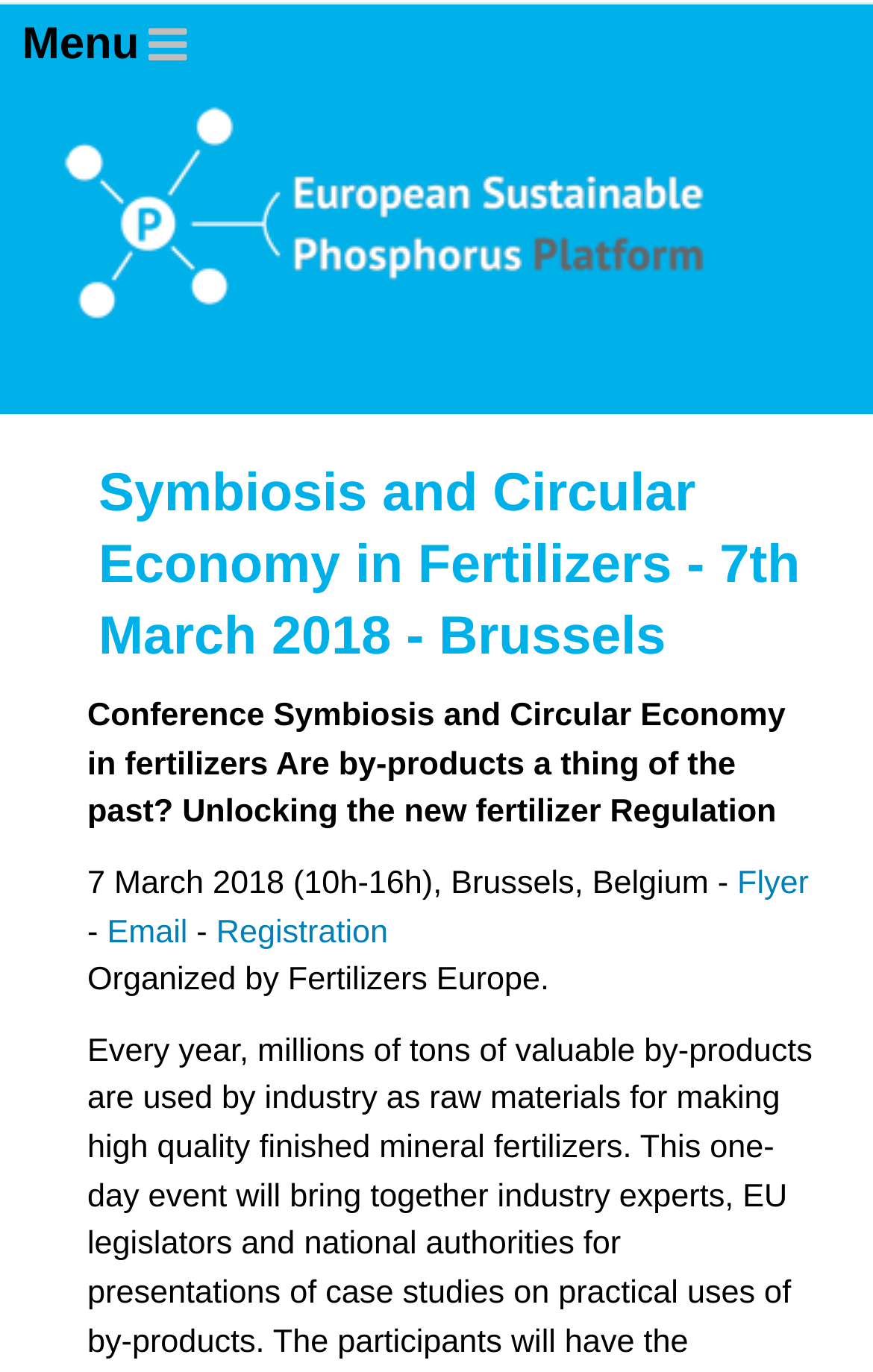Identify the bounding box of the UI element that matches this description: "alt="updated ESPP logo2"".

[0.064, 0.138, 0.828, 0.165]